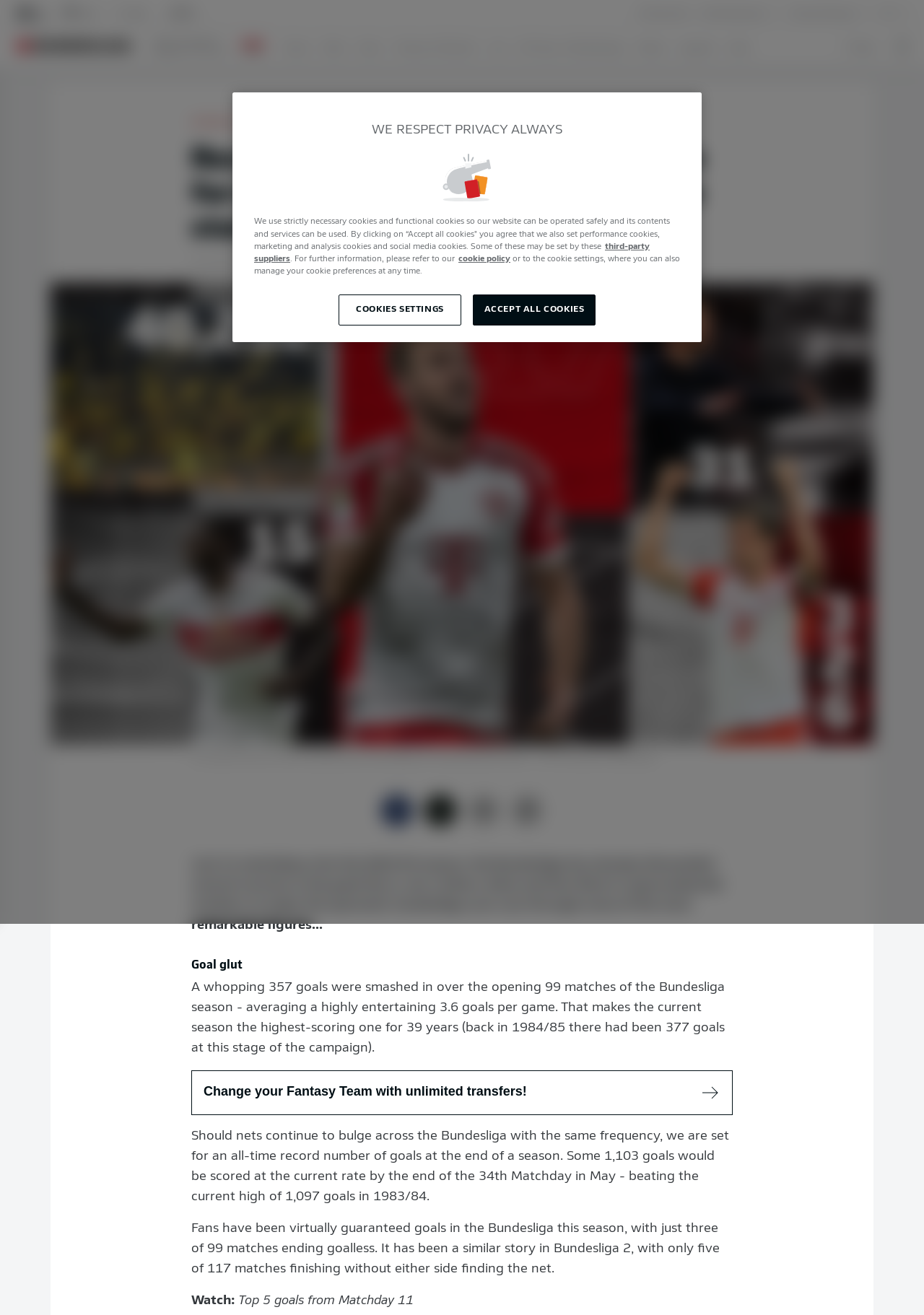Please respond in a single word or phrase: 
What is the name of the official website?

Bundesliga.com